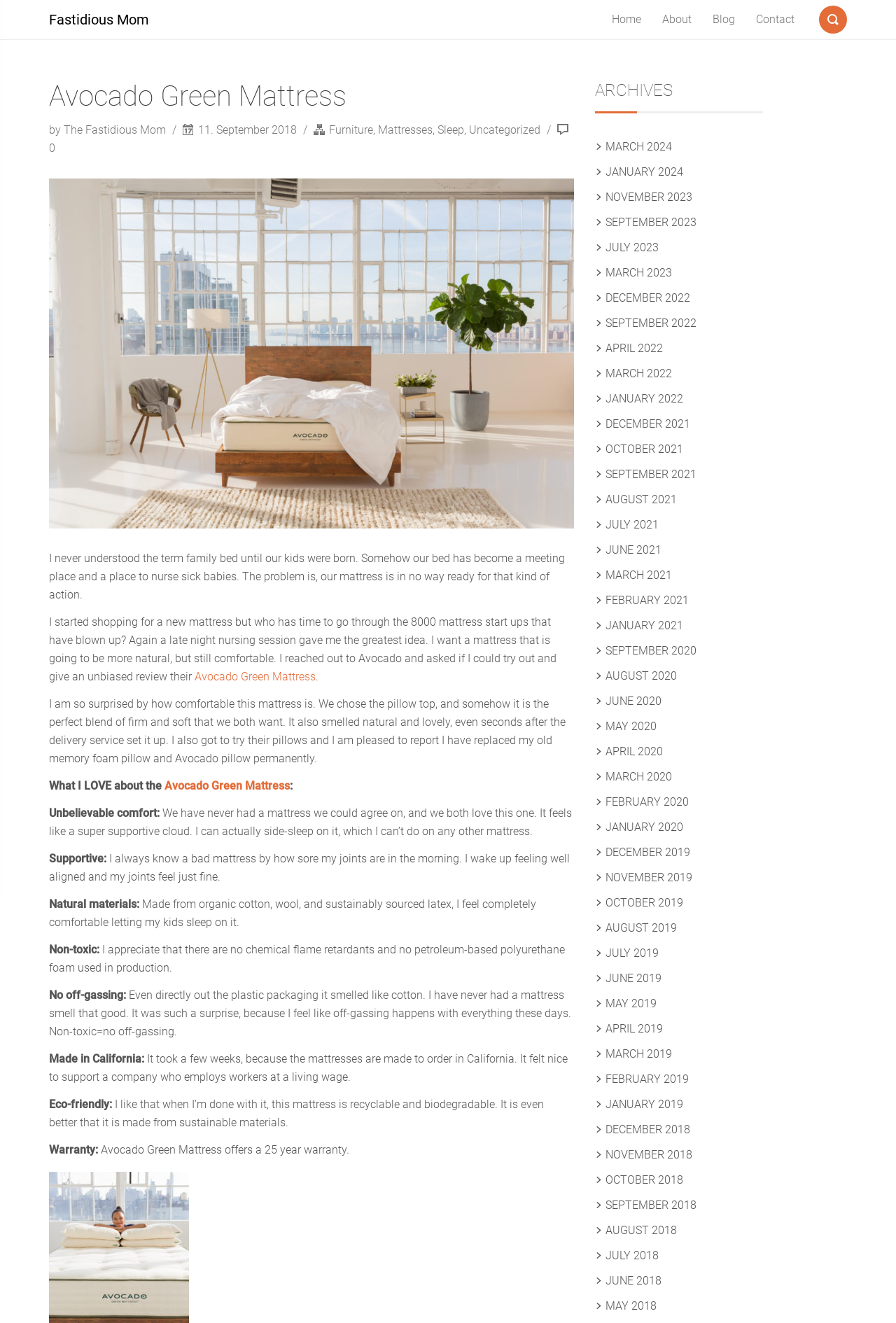Using the information shown in the image, answer the question with as much detail as possible: What is the type of the article?

I found the answer by reading the article content, specifically the sentences 'I started shopping for a new mattress...', 'I reached out to Avocado and asked if I could try out and give an unbiased review their...', and 'I am so surprised by how comfortable this mattress is.' which suggest that the article is a review of a product.